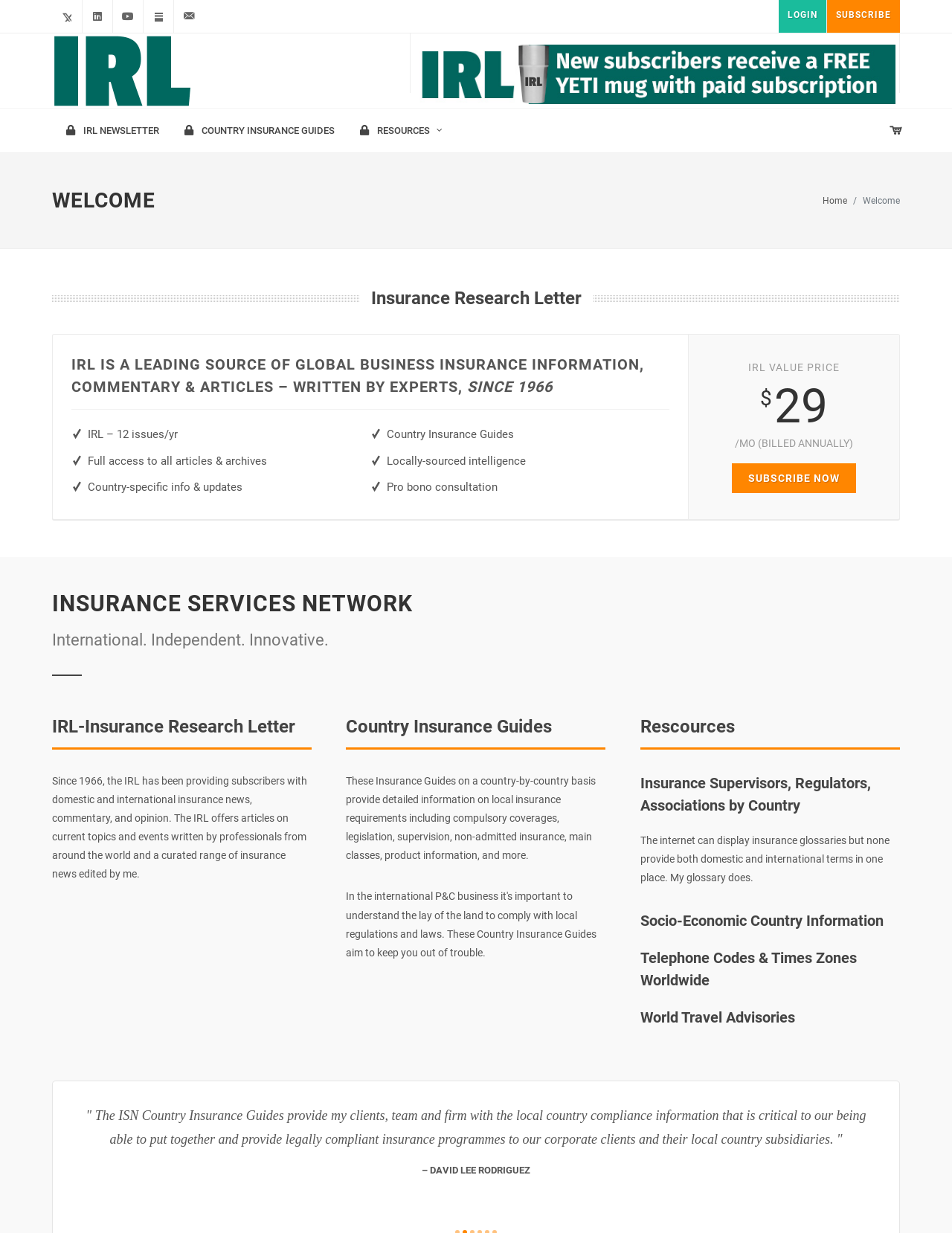Find the bounding box coordinates for the area that must be clicked to perform this action: "Click on the Twitter link".

[0.055, 0.0, 0.086, 0.027]